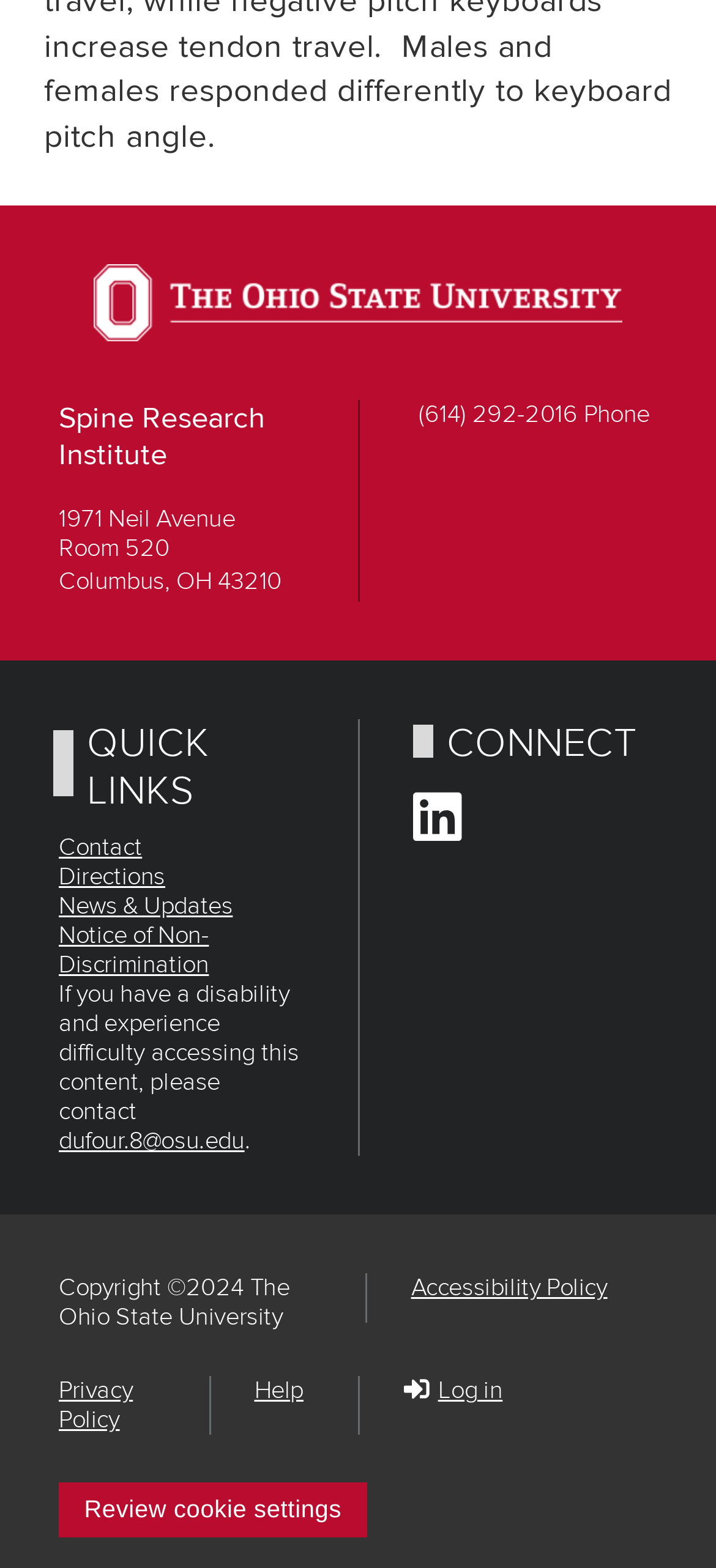Can you give a comprehensive explanation to the question given the content of the image?
How many quick links are available on the webpage?

I found the quick links by looking at the links under the 'QUICK LINKS' heading, which are 'Contact', 'Directions', 'News & Updates', and 'Notice of Non-Discrimination'. There are 4 links in total.